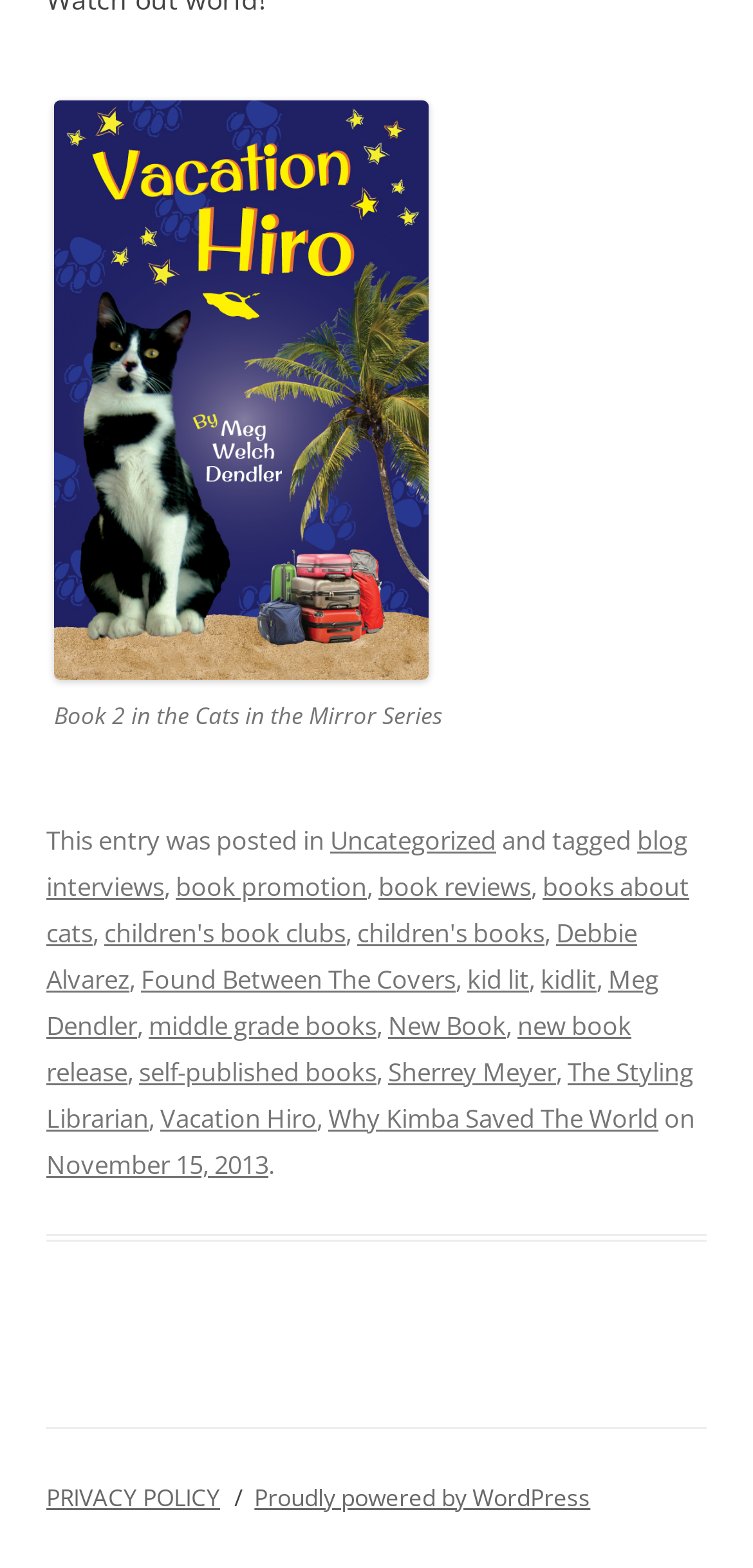Please locate the clickable area by providing the bounding box coordinates to follow this instruction: "Type an Email".

None